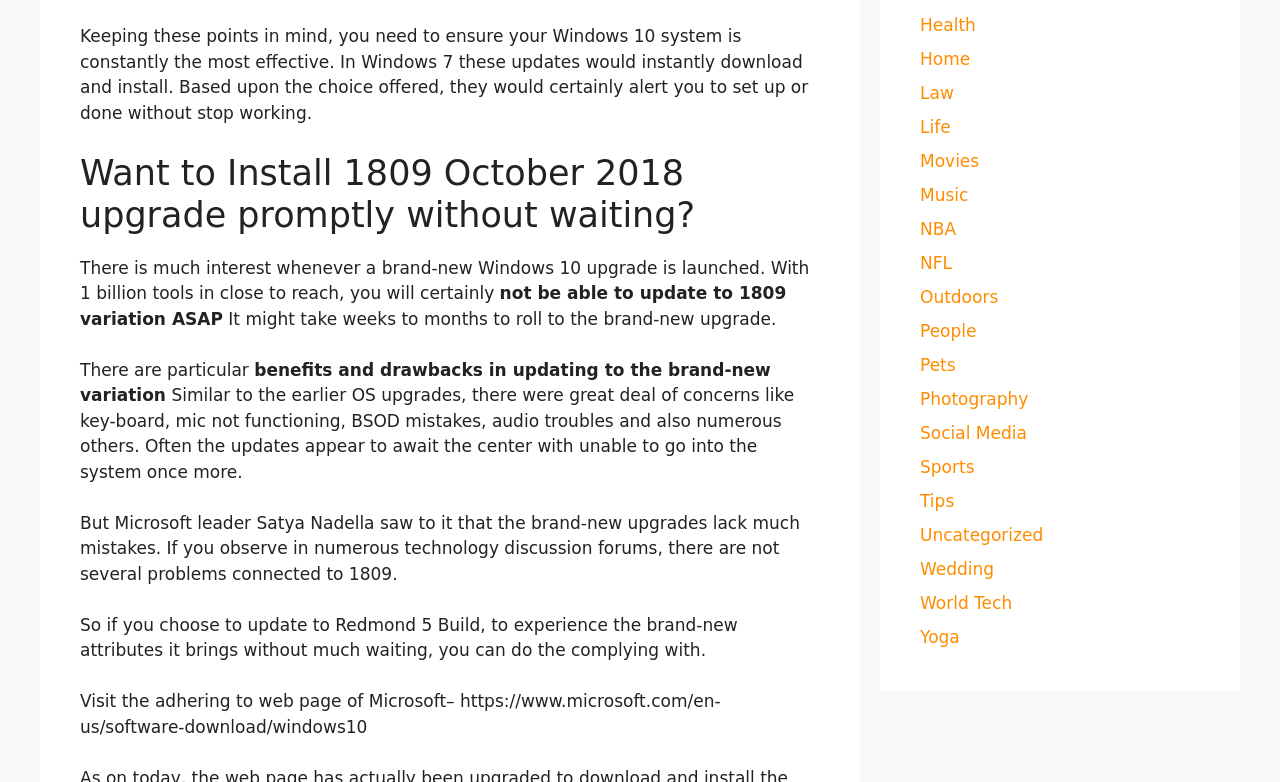Using the provided description: "Sports", find the bounding box coordinates of the corresponding UI element. The output should be four float numbers between 0 and 1, in the format [left, top, right, bottom].

[0.719, 0.584, 0.761, 0.61]